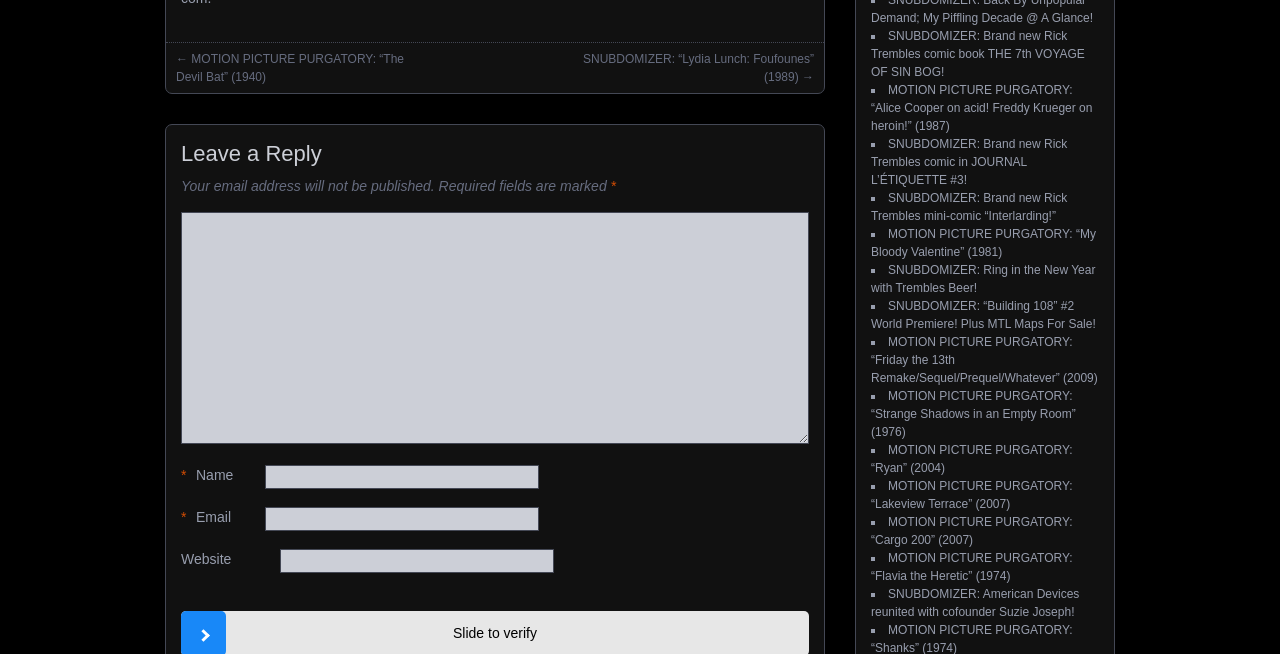What is the navigation purpose of the '←' and '→' buttons?
Look at the image and construct a detailed response to the question.

The '←' and '→' buttons are likely used to navigate through the list of posts, allowing users to move to the previous or next post in the list.